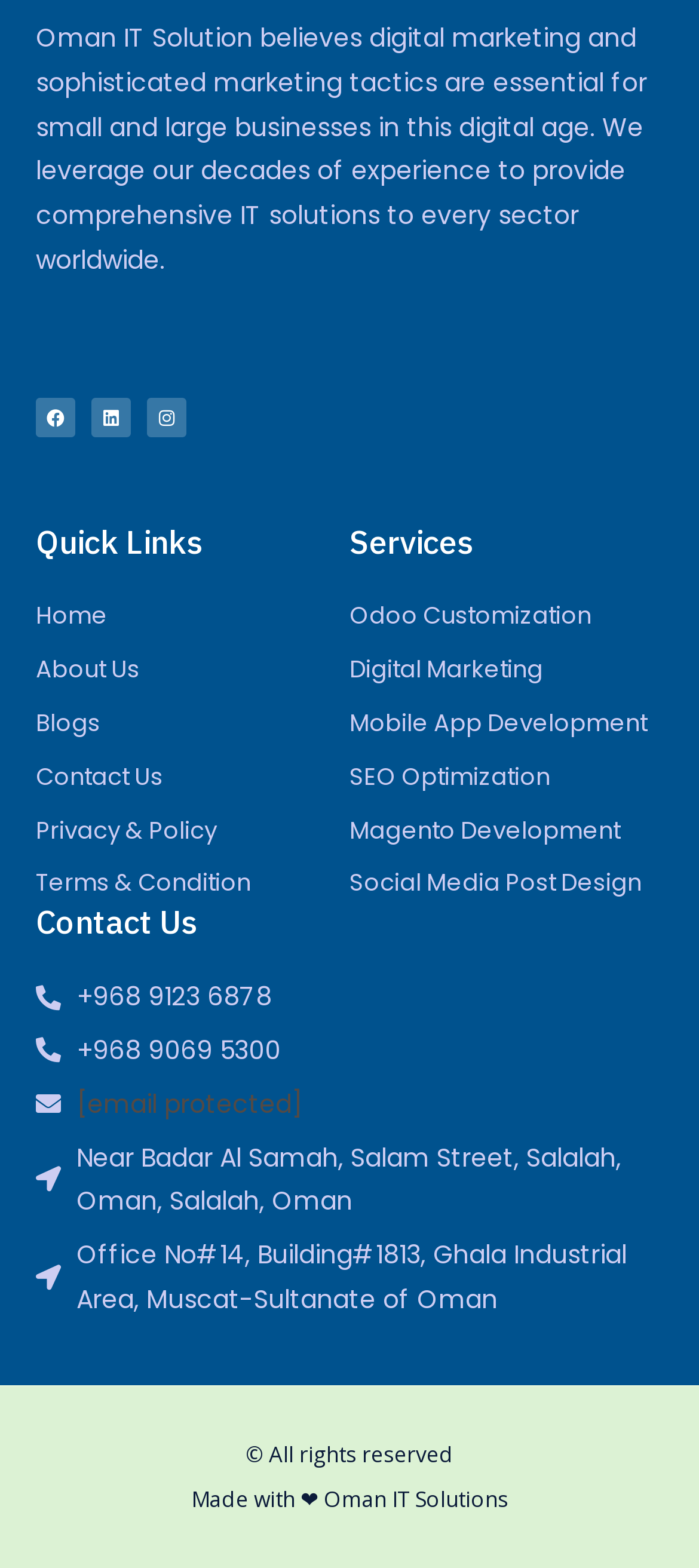Please find and report the bounding box coordinates of the element to click in order to perform the following action: "View Odoo Customization service". The coordinates should be expressed as four float numbers between 0 and 1, in the format [left, top, right, bottom].

[0.5, 0.38, 0.949, 0.408]